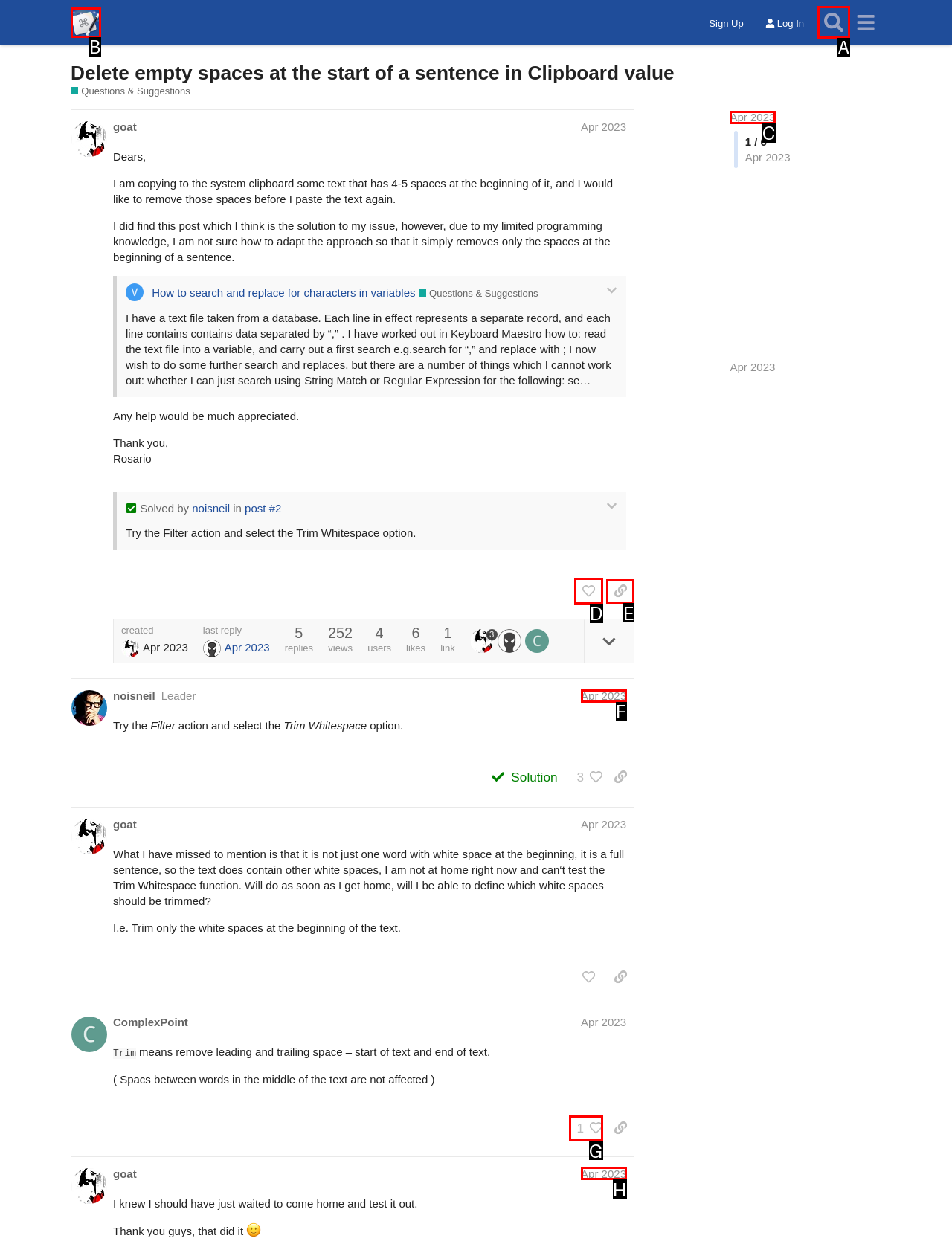Given the task: Copy a link to this post to clipboard, tell me which HTML element to click on.
Answer with the letter of the correct option from the given choices.

E